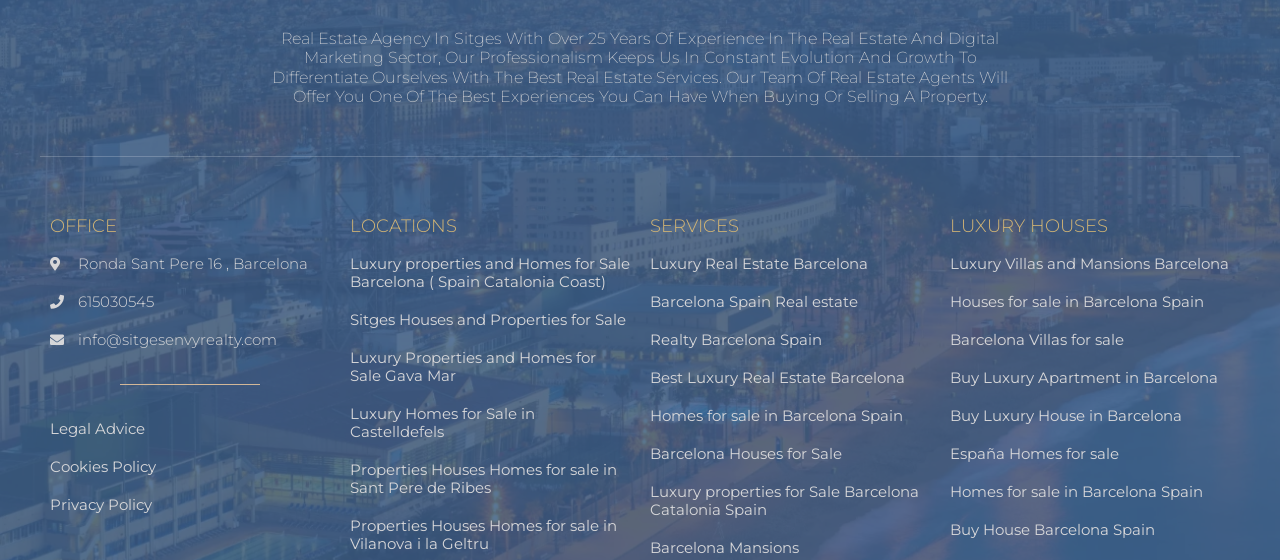What services does the real estate agency offer?
Give a one-word or short-phrase answer derived from the screenshot.

Luxury real estate services